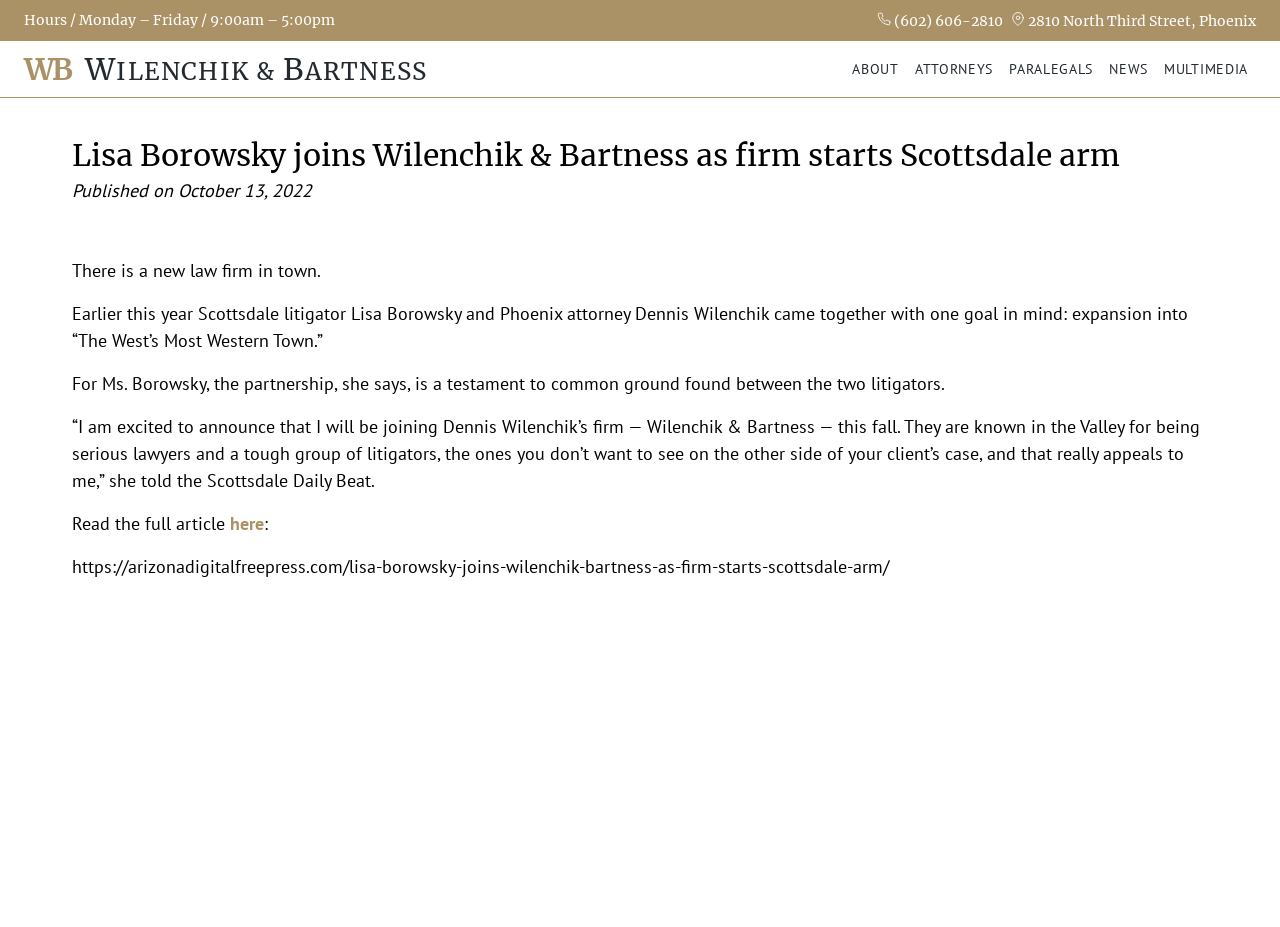Locate the bounding box coordinates of the region to be clicked to comply with the following instruction: "Call the office". The coordinates must be four float numbers between 0 and 1, in the form [left, top, right, bottom].

[0.685, 0.013, 0.784, 0.031]